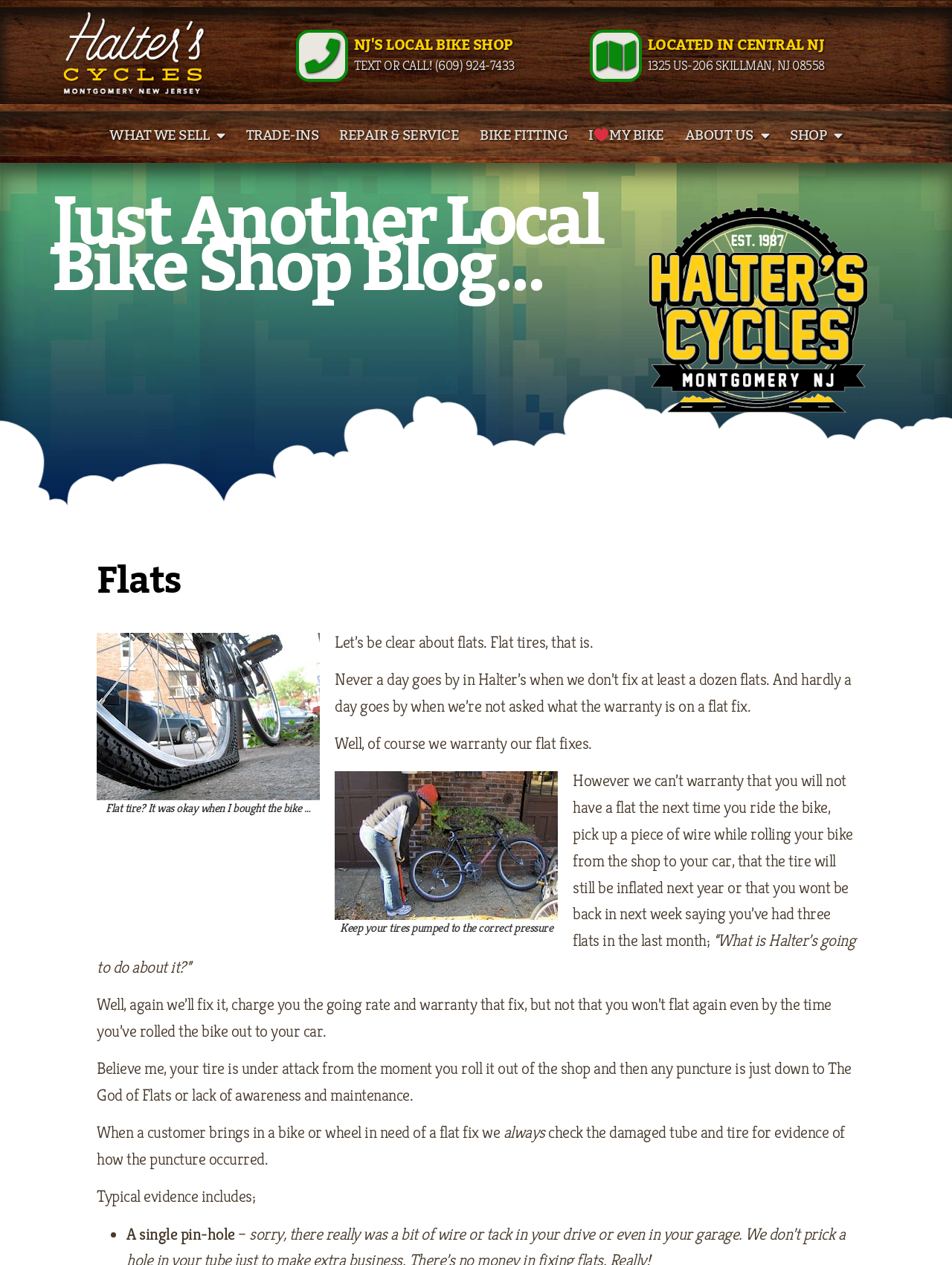Can you show the bounding box coordinates of the region to click on to complete the task described in the instruction: "Click on the 'WHAT WE SELL' menu"?

[0.106, 0.094, 0.246, 0.12]